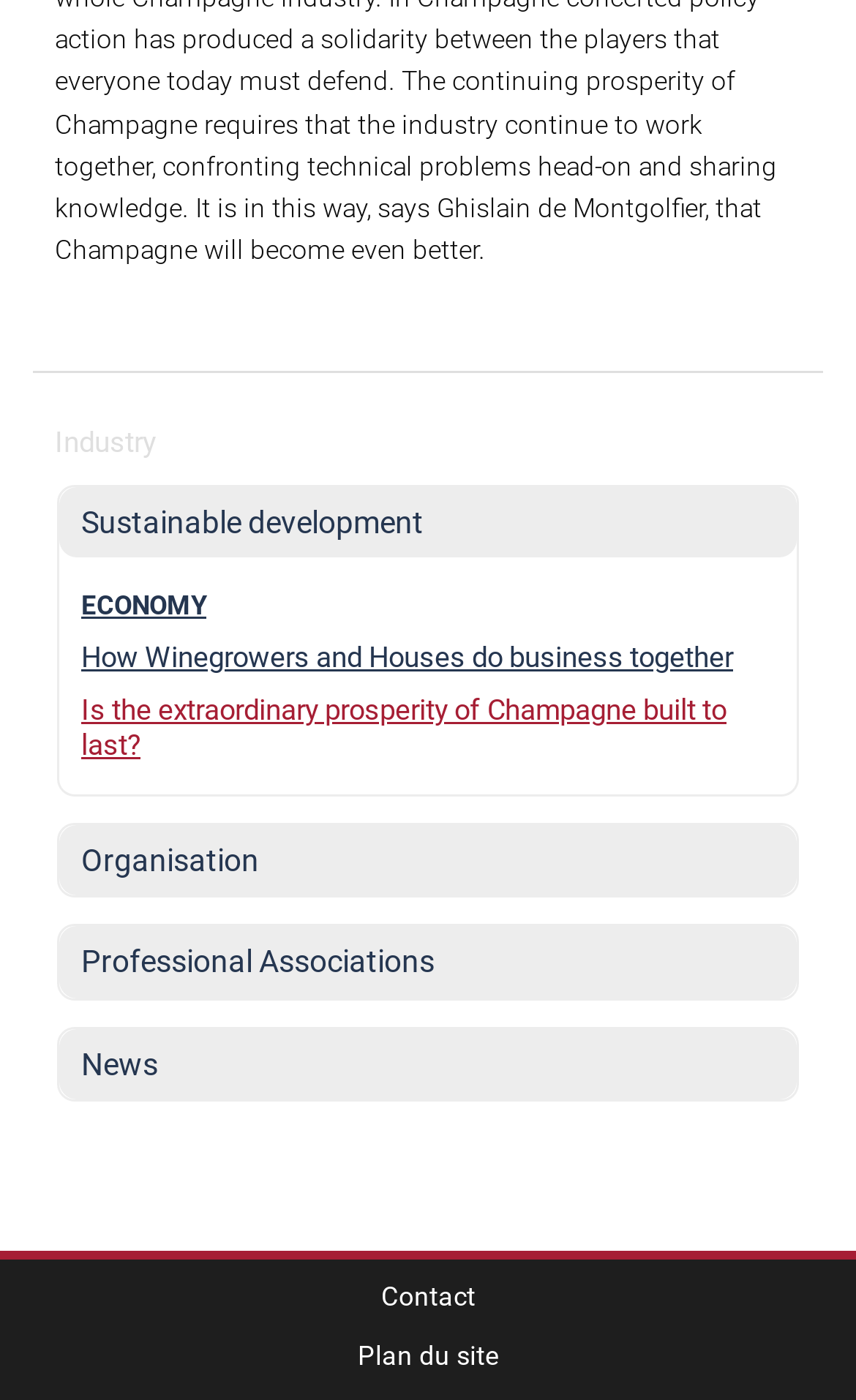Answer succinctly with a single word or phrase:
Is the tablist multiselectable?

False